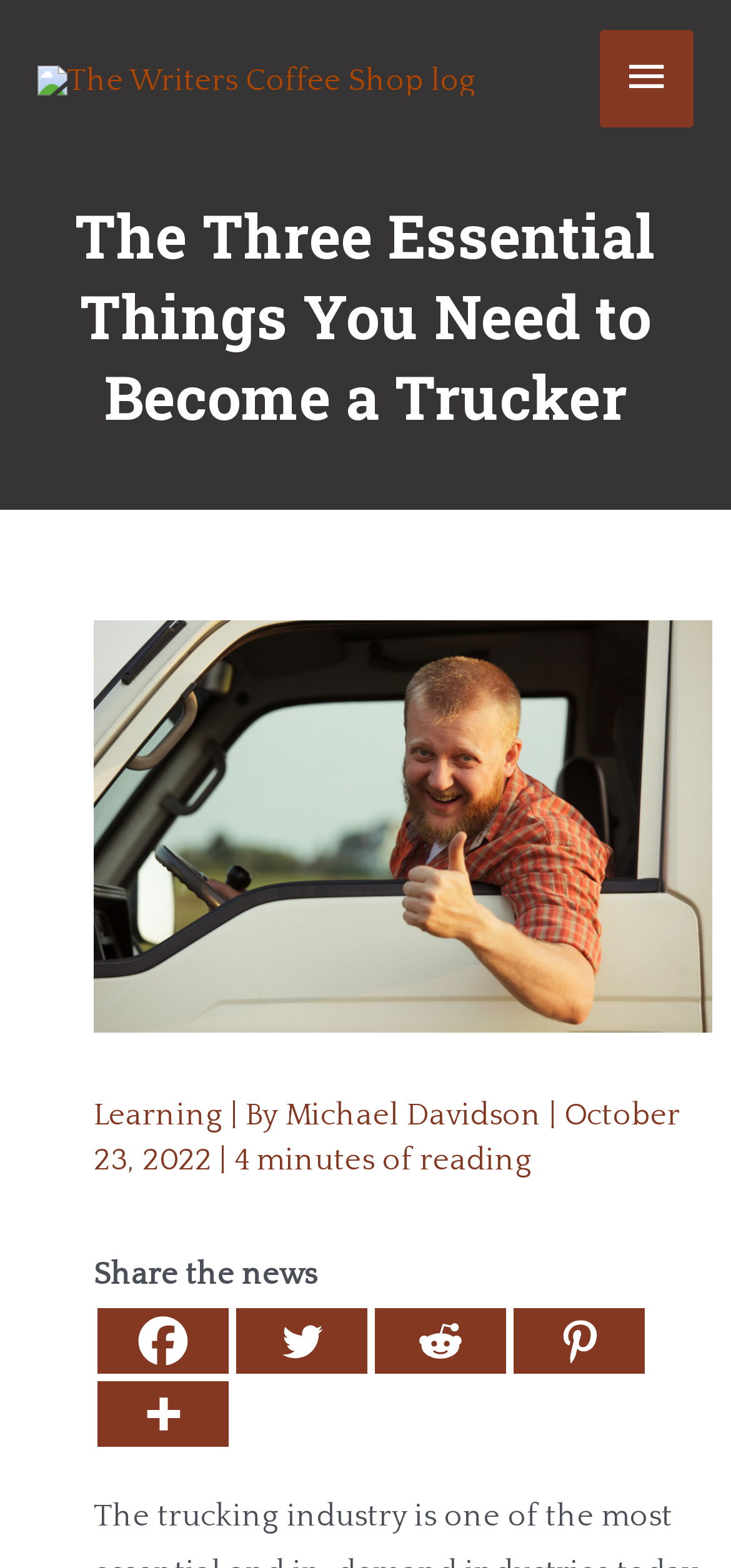Please provide a brief answer to the question using only one word or phrase: 
How long does it take to read the article?

4 minutes